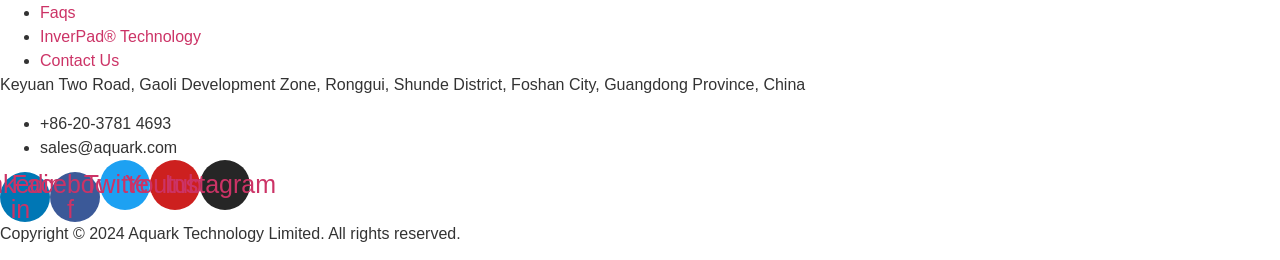Provide your answer in a single word or phrase: 
What year is the copyright of the company's website?

2024